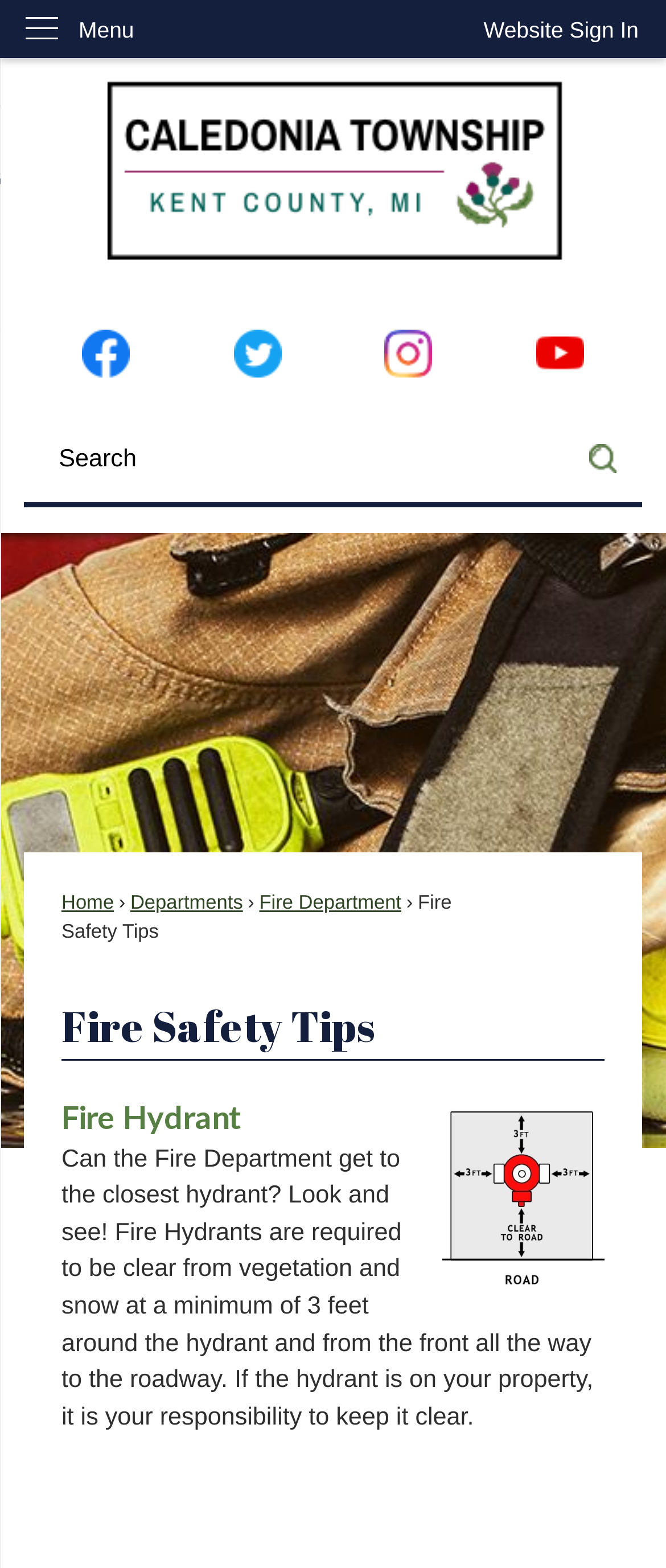Determine the main heading text of the webpage.

Fire Safety Tips